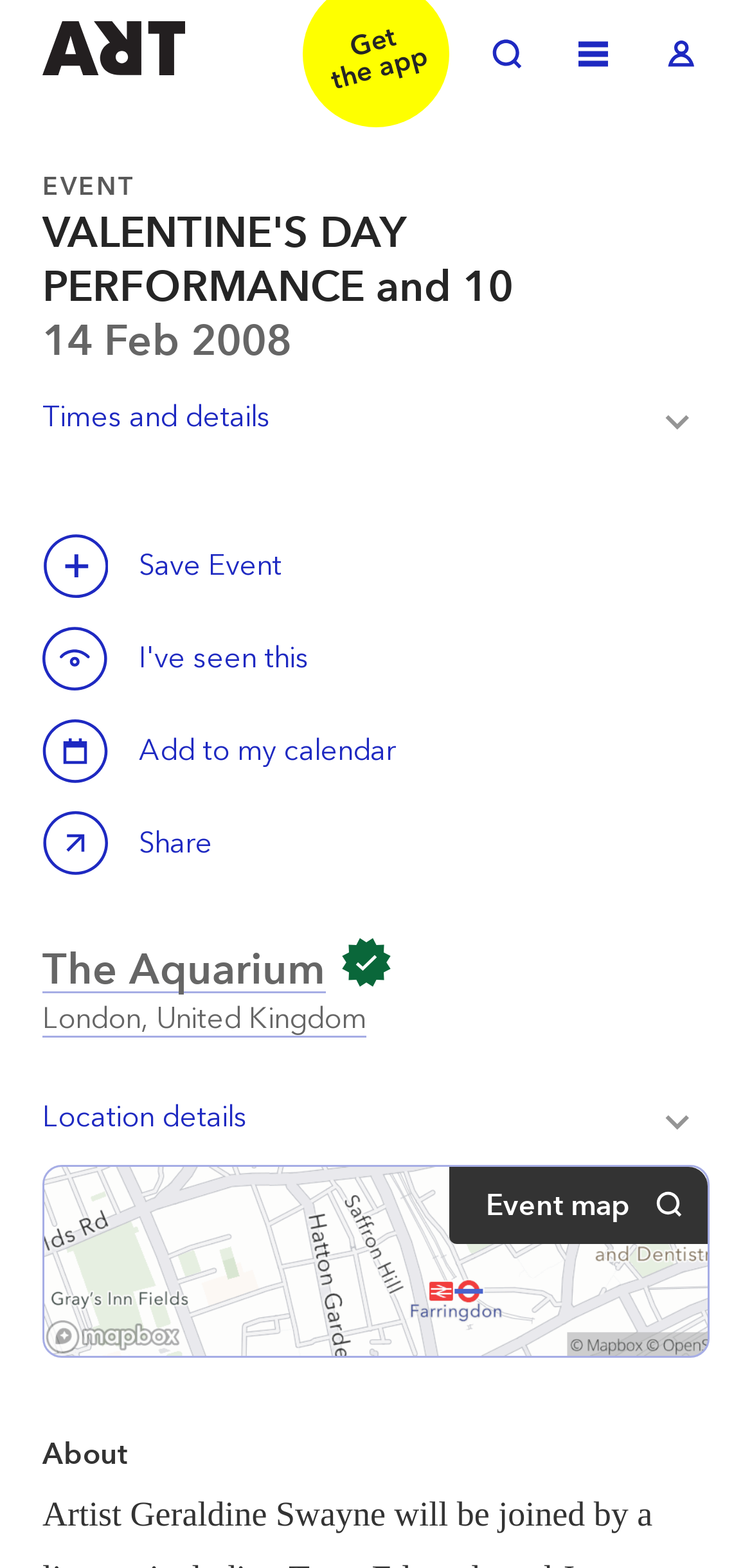Please indicate the bounding box coordinates of the element's region to be clicked to achieve the instruction: "View location details". Provide the coordinates as four float numbers between 0 and 1, i.e., [left, top, right, bottom].

[0.056, 0.681, 0.944, 0.743]